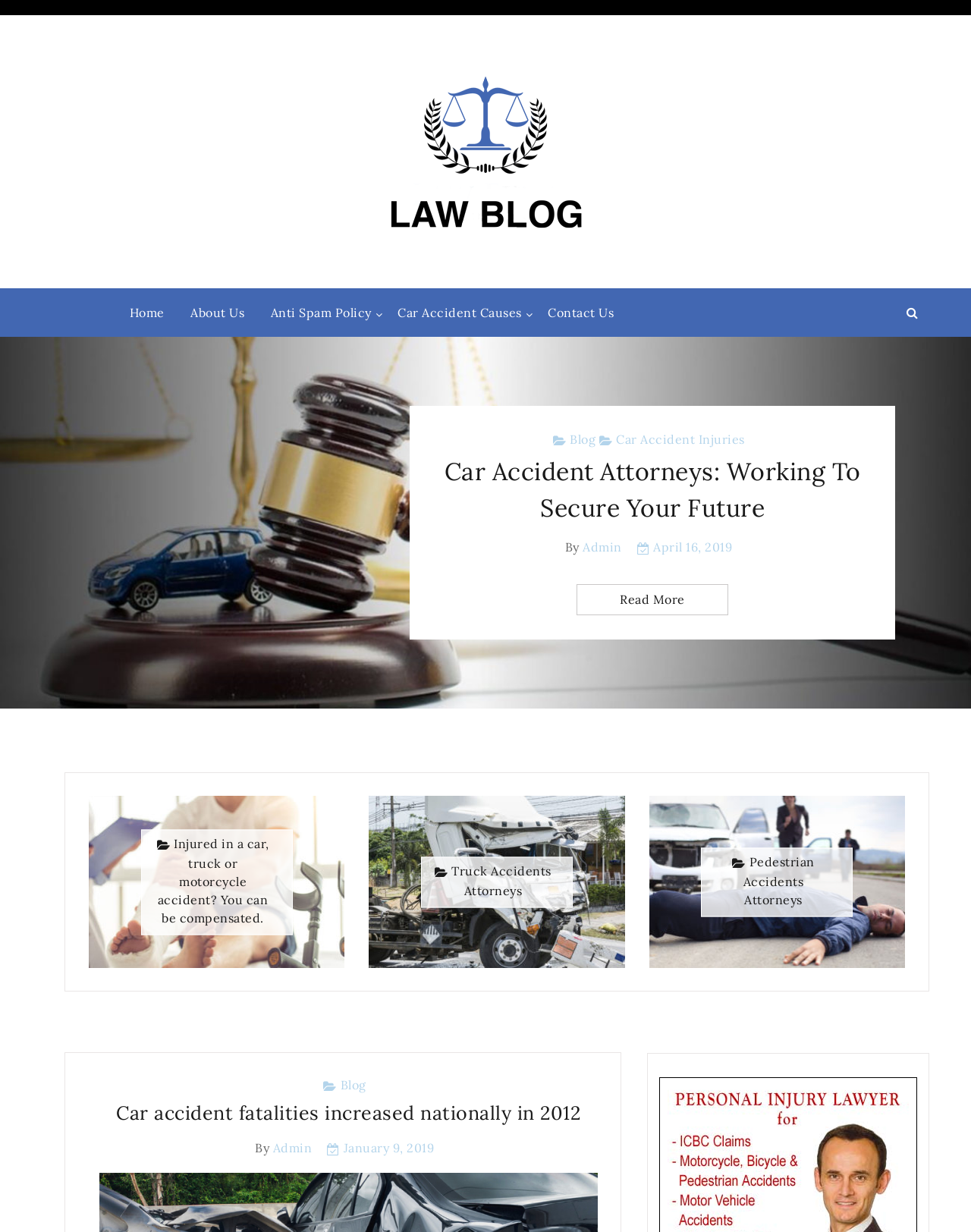Please determine the bounding box coordinates of the element to click in order to execute the following instruction: "Call our Sun Prairie Location". The coordinates should be four float numbers between 0 and 1, specified as [left, top, right, bottom].

None